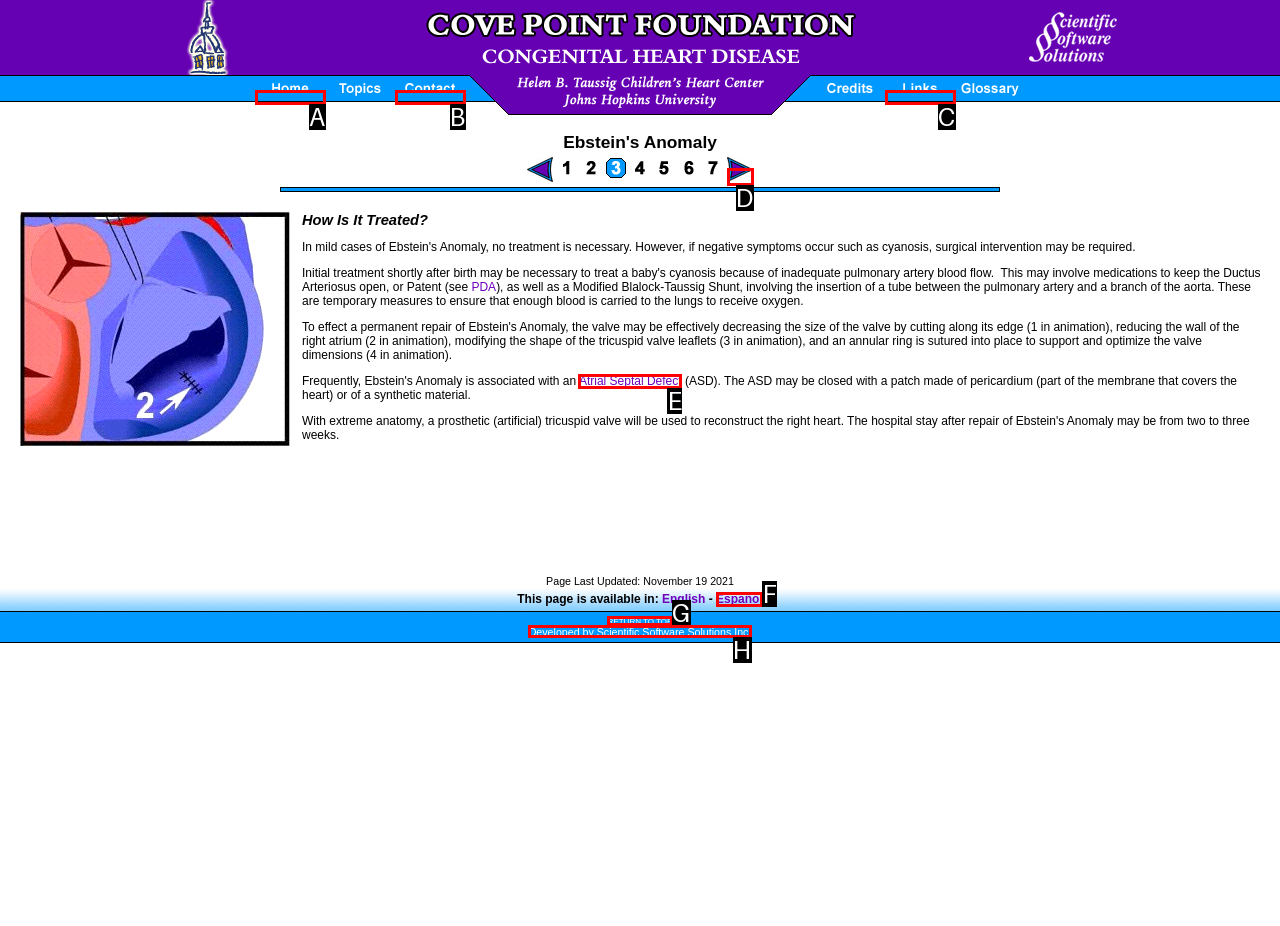Match the HTML element to the description: alt="Home Page" name="Home". Respond with the letter of the correct option directly.

A